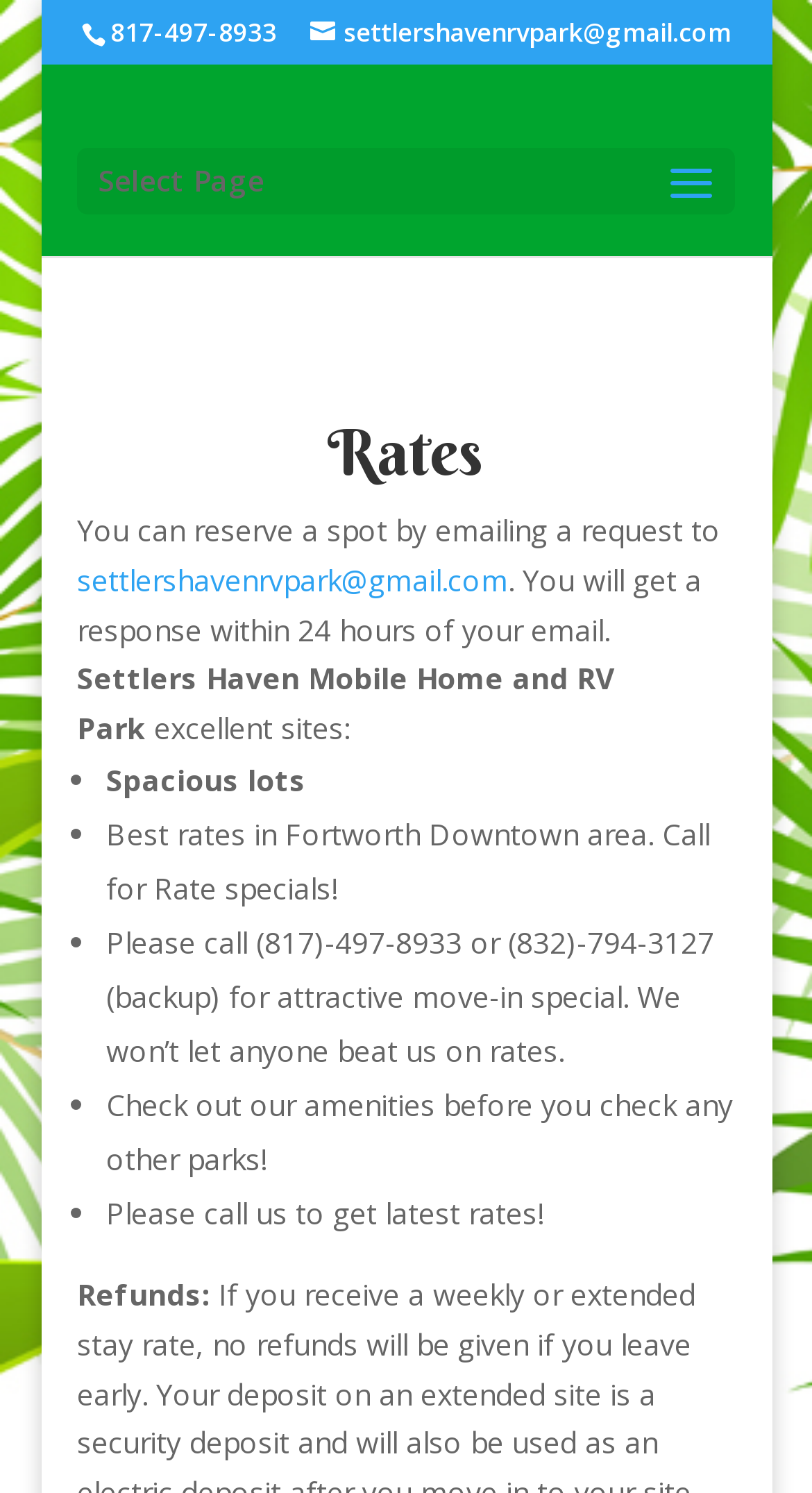Please determine the bounding box of the UI element that matches this description: 817-497-8933. The coordinates should be given as (top-left x, top-left y, bottom-right x, bottom-right y), with all values between 0 and 1.

[0.136, 0.01, 0.341, 0.033]